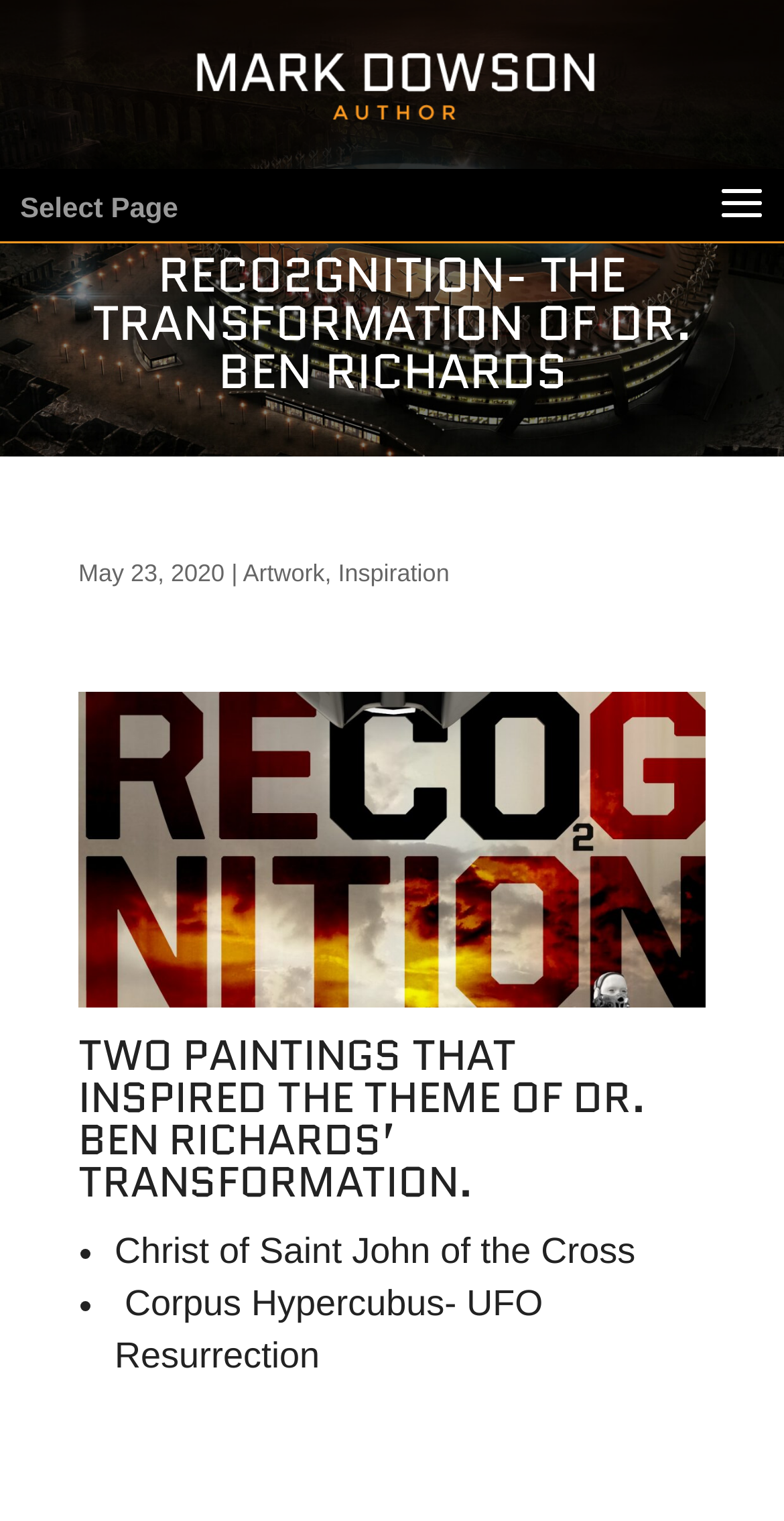Please provide the main heading of the webpage content.

RECO2GNITION- THE TRANSFORMATION OF DR. BEN RICHARDS